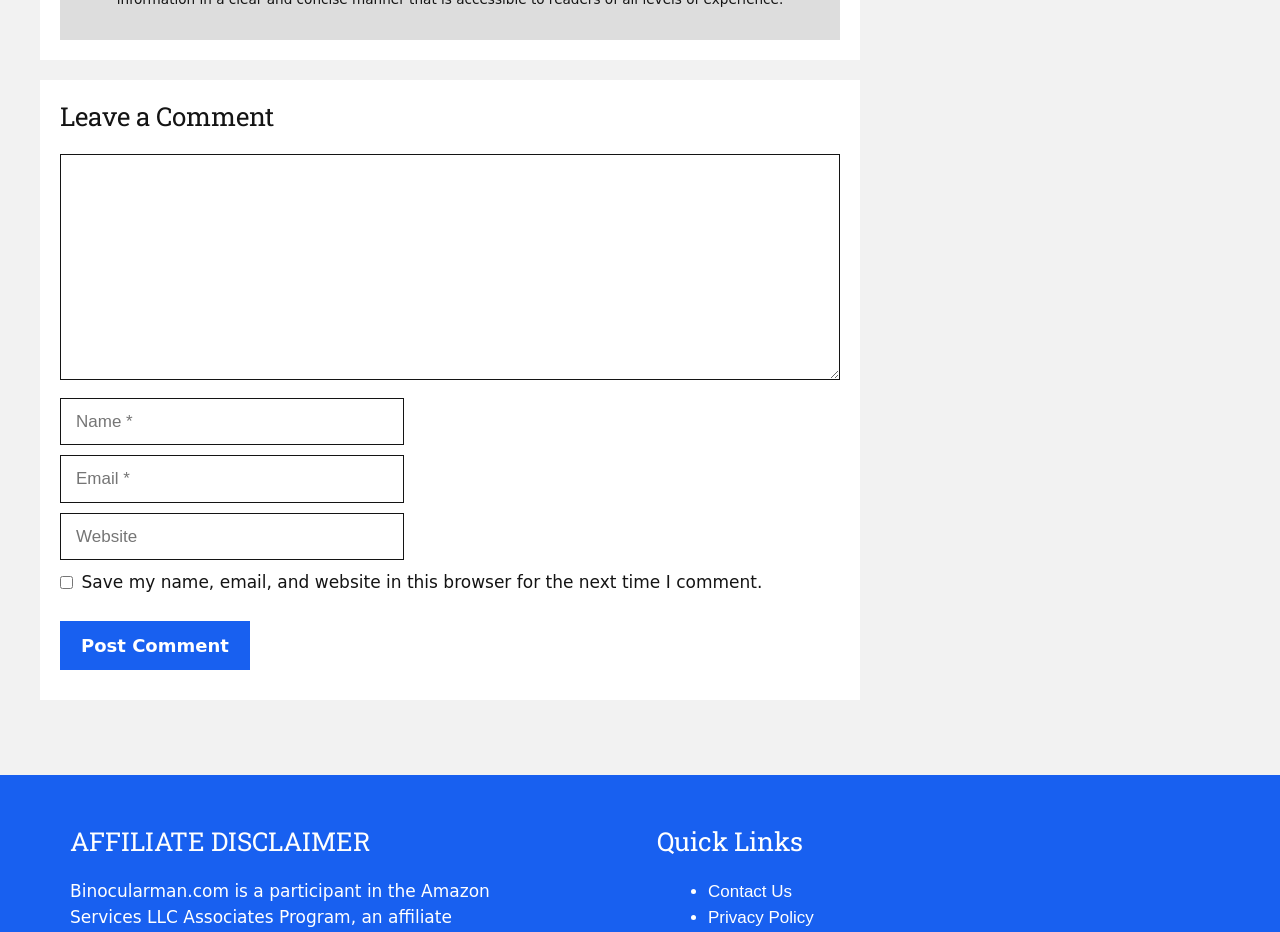Please find the bounding box for the following UI element description. Provide the coordinates in (top-left x, top-left y, bottom-right x, bottom-right y) format, with values between 0 and 1: title="YA7477_7_"

None